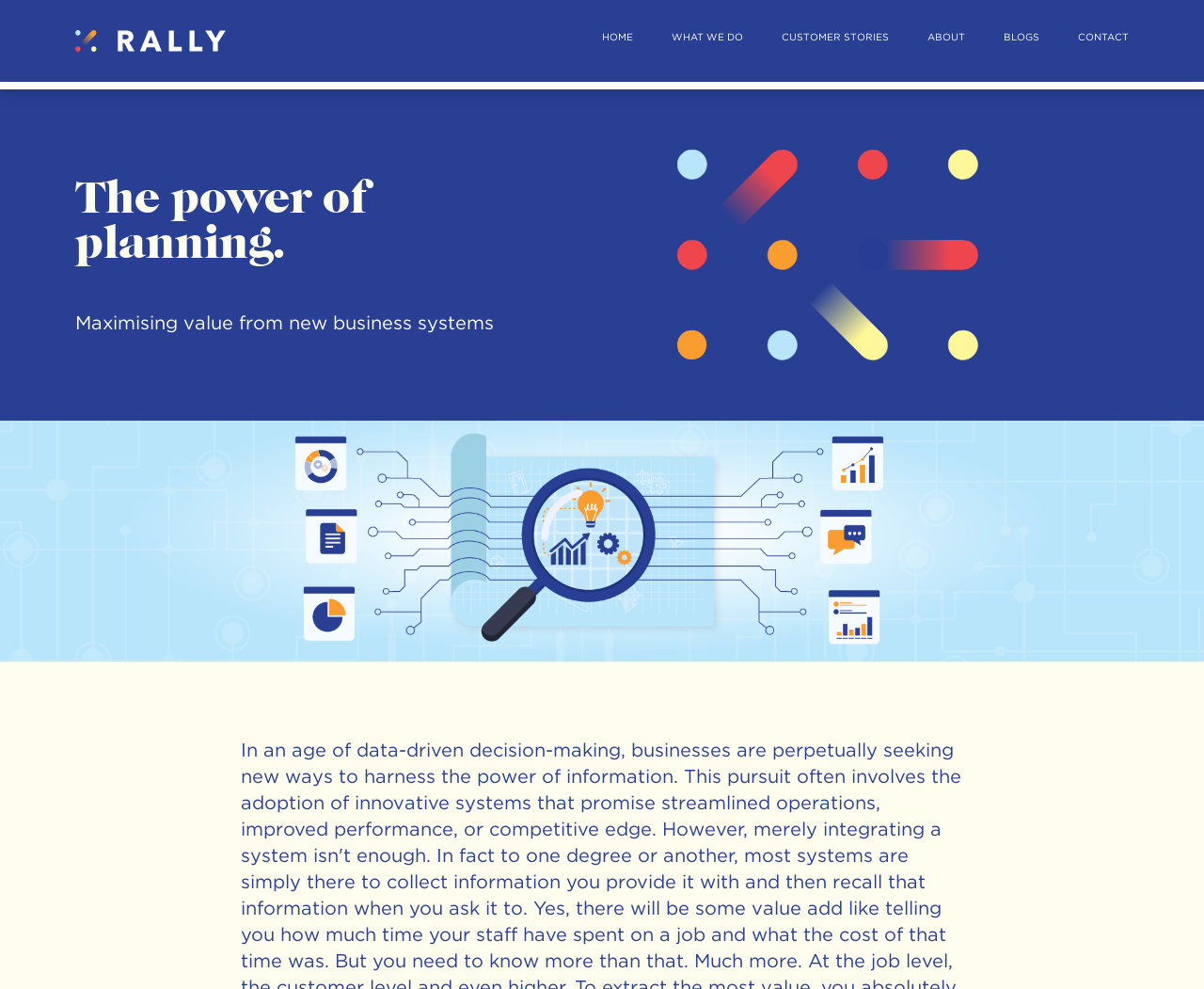Respond with a single word or phrase:
What is the logo of the website?

Rally Logo